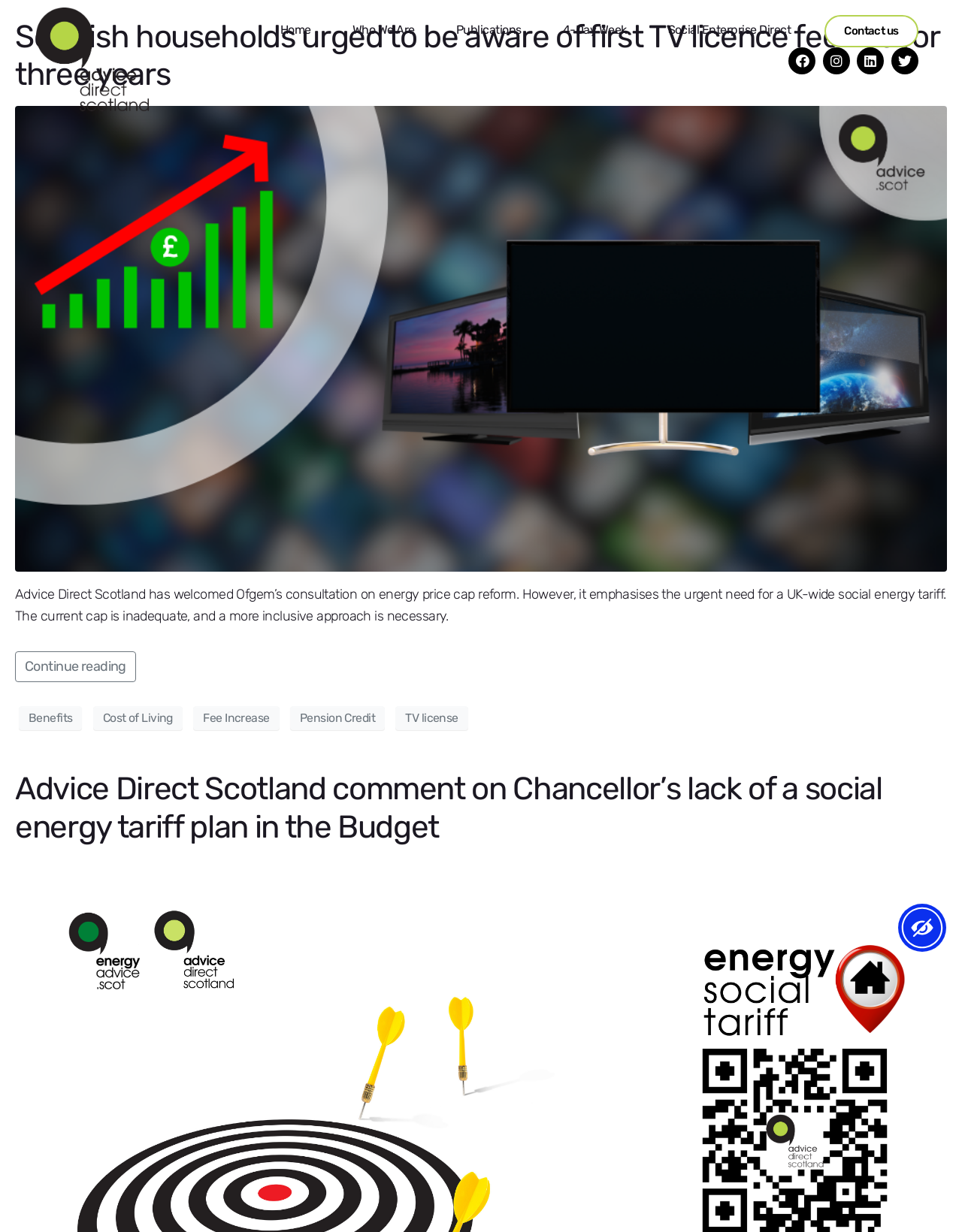What is the topic of the last section?
Examine the screenshot and reply with a single word or phrase.

Energy advice